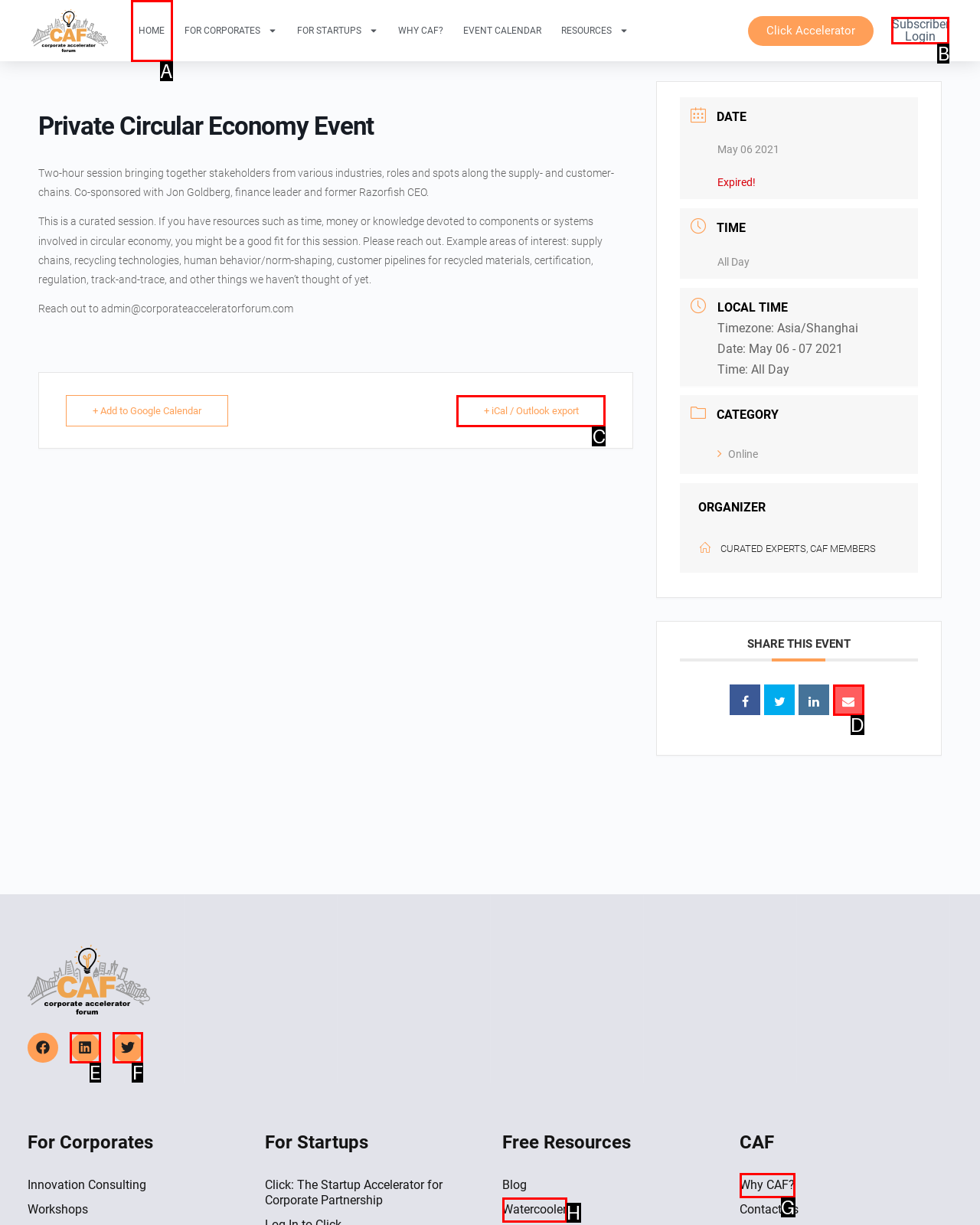Identify the letter of the UI element you should interact with to perform the task: Click on HOME
Reply with the appropriate letter of the option.

A